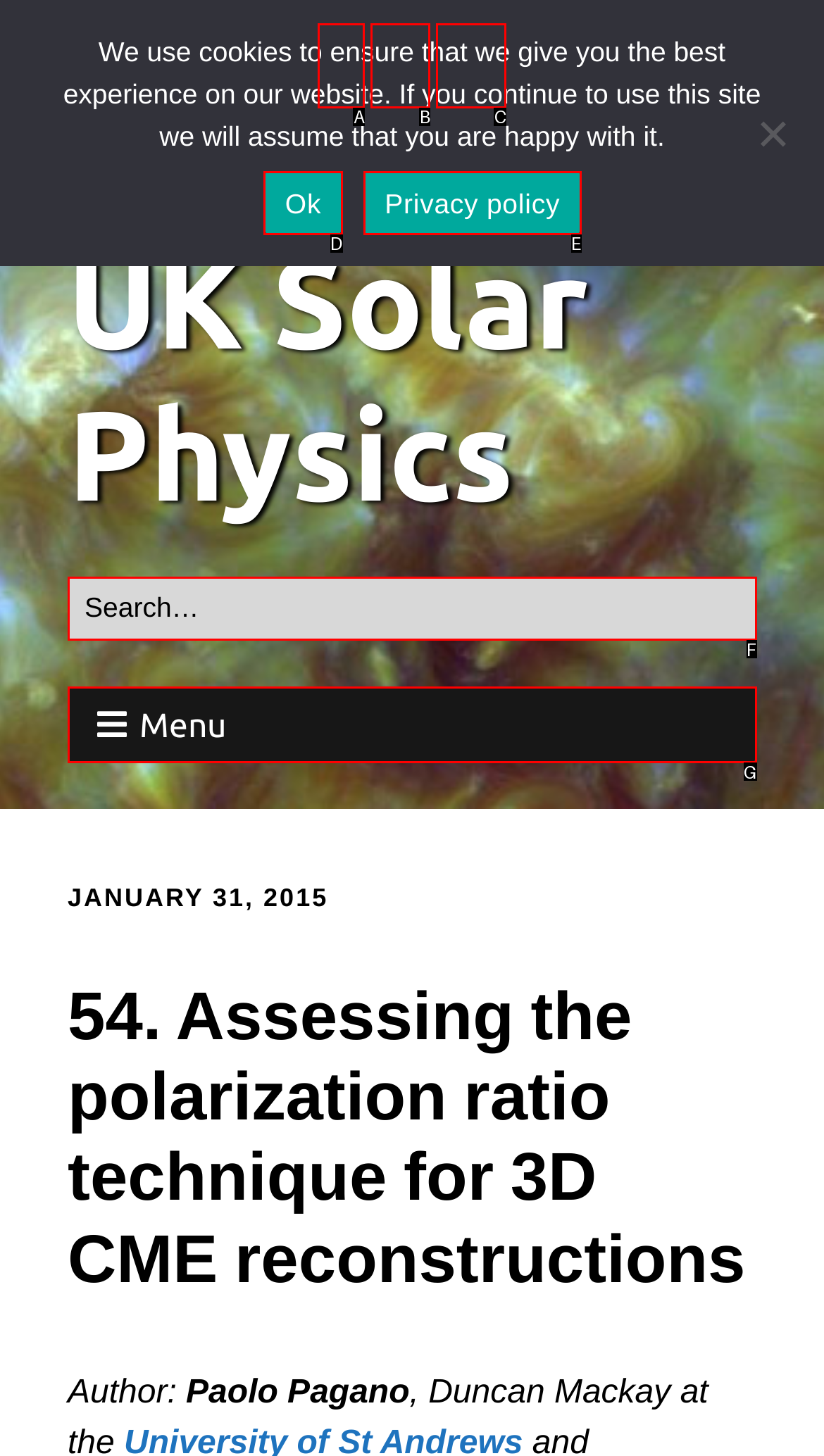Using the provided description: Privacy policy, select the most fitting option and return its letter directly from the choices.

E